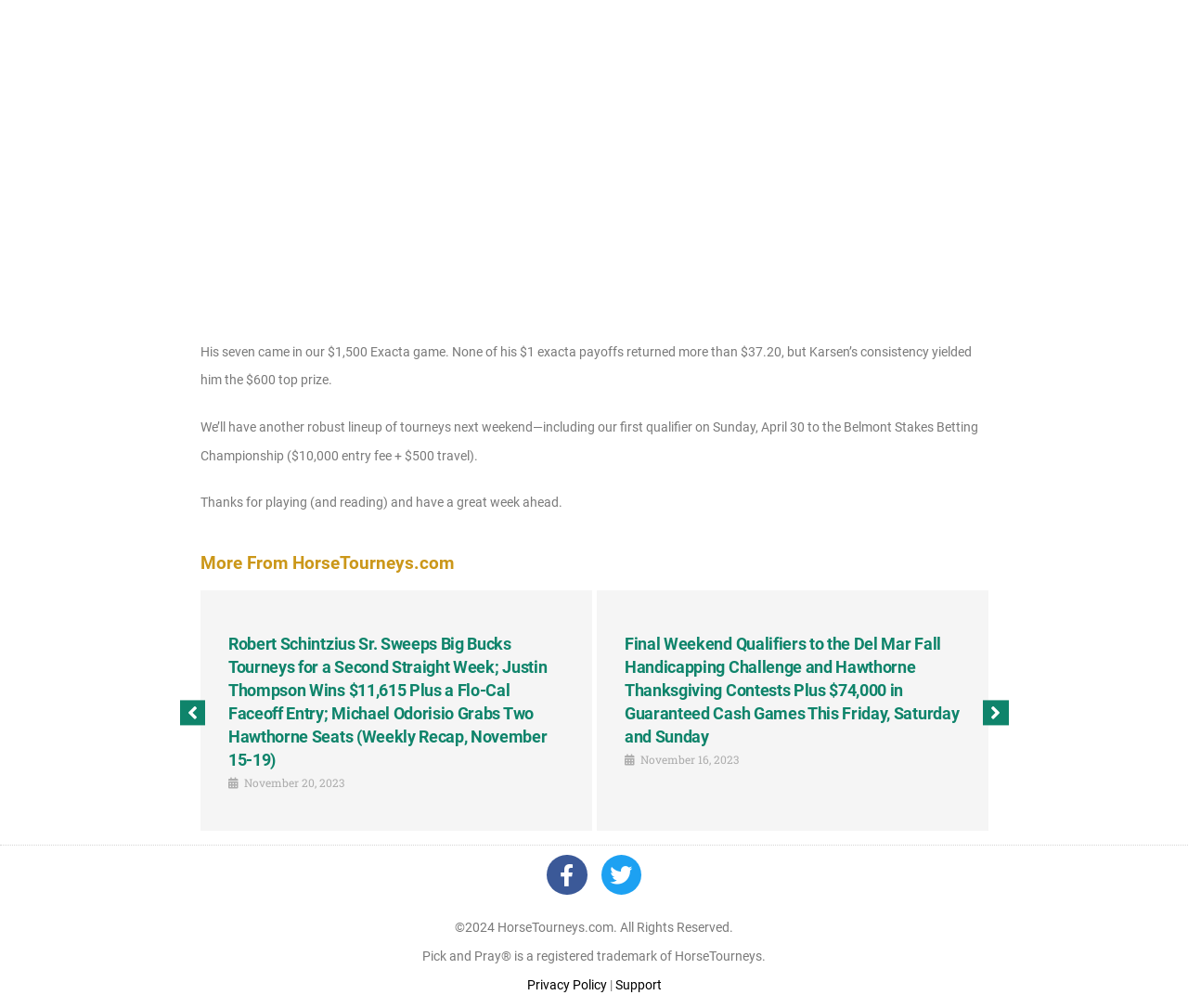Please specify the bounding box coordinates of the element that should be clicked to execute the given instruction: 'Read the Privacy Policy'. Ensure the coordinates are four float numbers between 0 and 1, expressed as [left, top, right, bottom].

[0.443, 0.969, 0.511, 0.984]